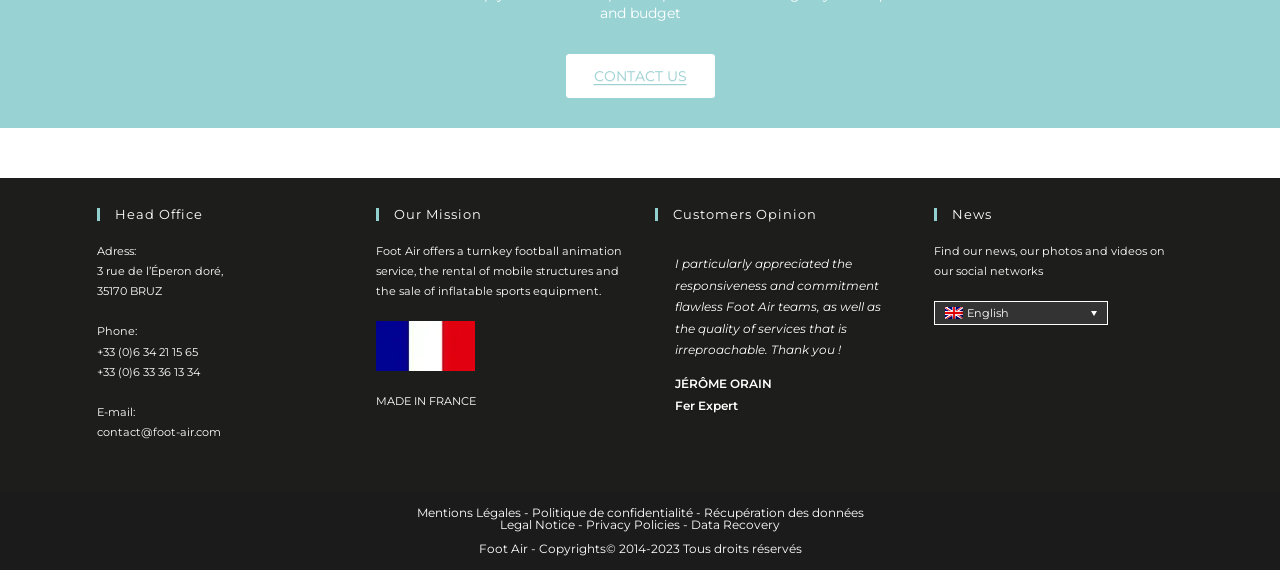What is the phone number of Foot Air?
Please give a detailed answer to the question using the information shown in the image.

I found the phone number by looking at the 'Head Office' section, where it is written 'Phone:' followed by two phone numbers, and I chose the first one.